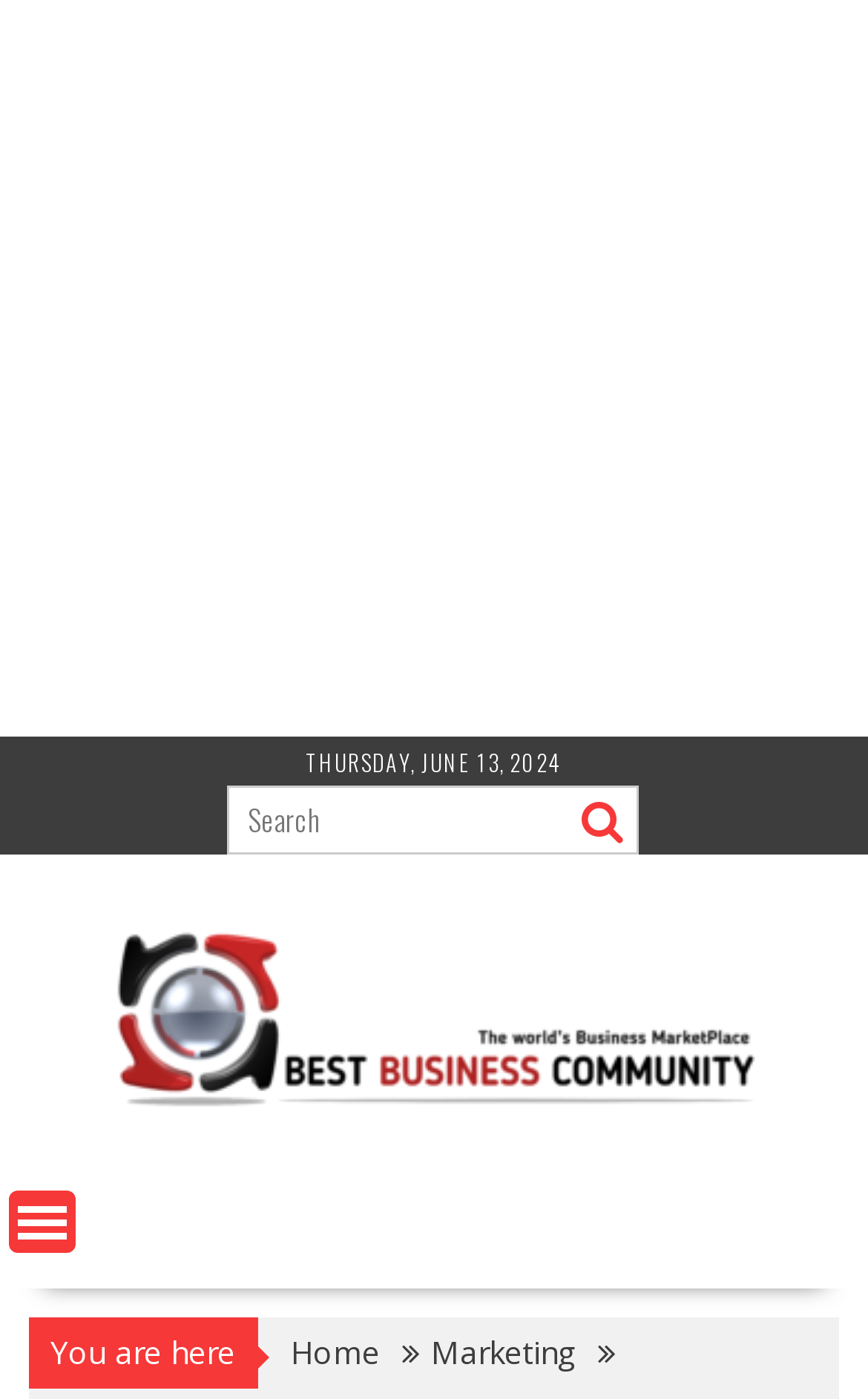Predict the bounding box of the UI element based on the description: "name="s" placeholder="Search"". The coordinates should be four float numbers between 0 and 1, formatted as [left, top, right, bottom].

[0.263, 0.562, 0.737, 0.611]